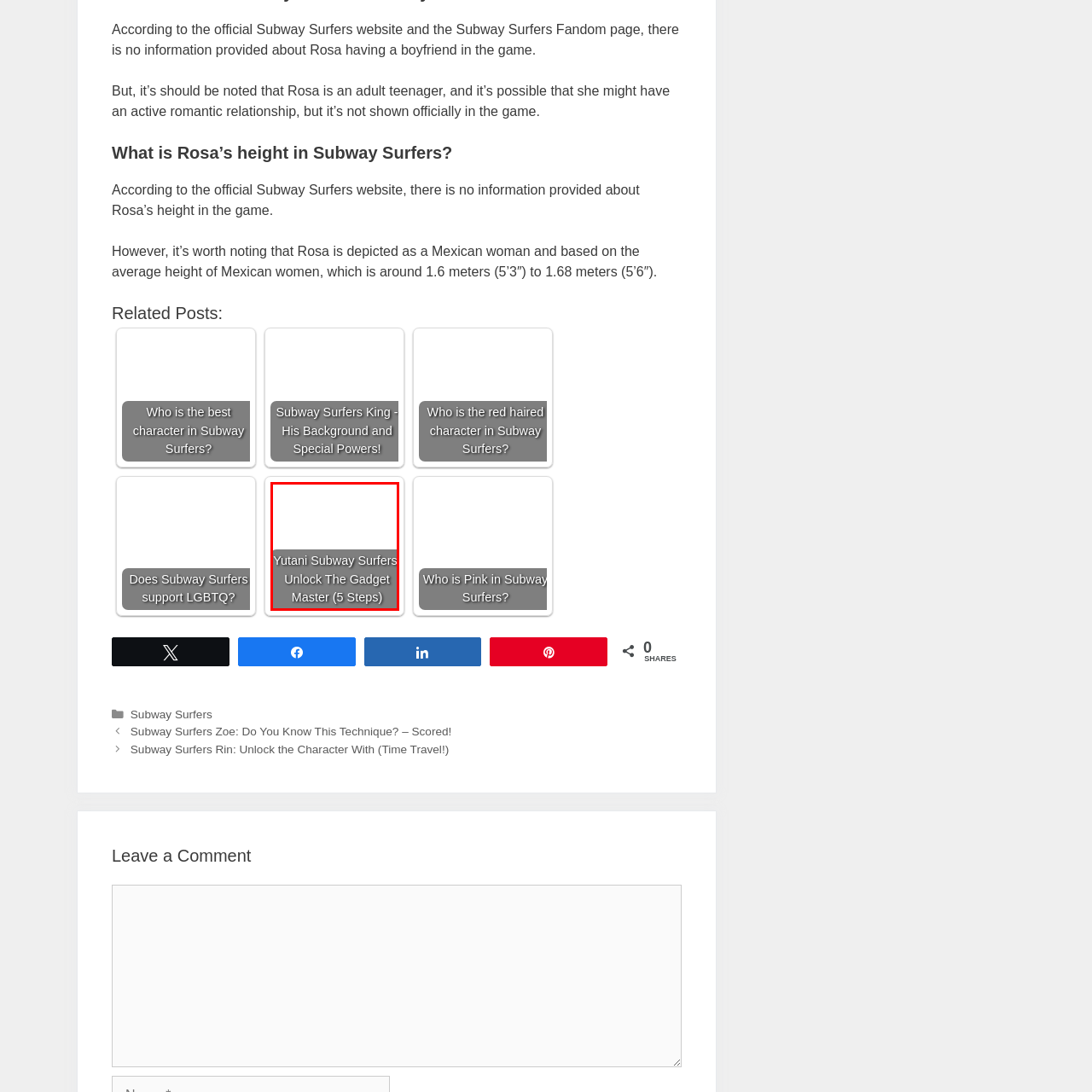What is the purpose of the guide?
Observe the image within the red bounding box and give a detailed and thorough answer to the question.

The guide appears to be a walkthrough that outlines the necessary steps to unlock a specific character or feature in the game Subway Surfers, which suggests that its purpose is to assist players in enhancing their gameplay experience by accessing special abilities or characters.